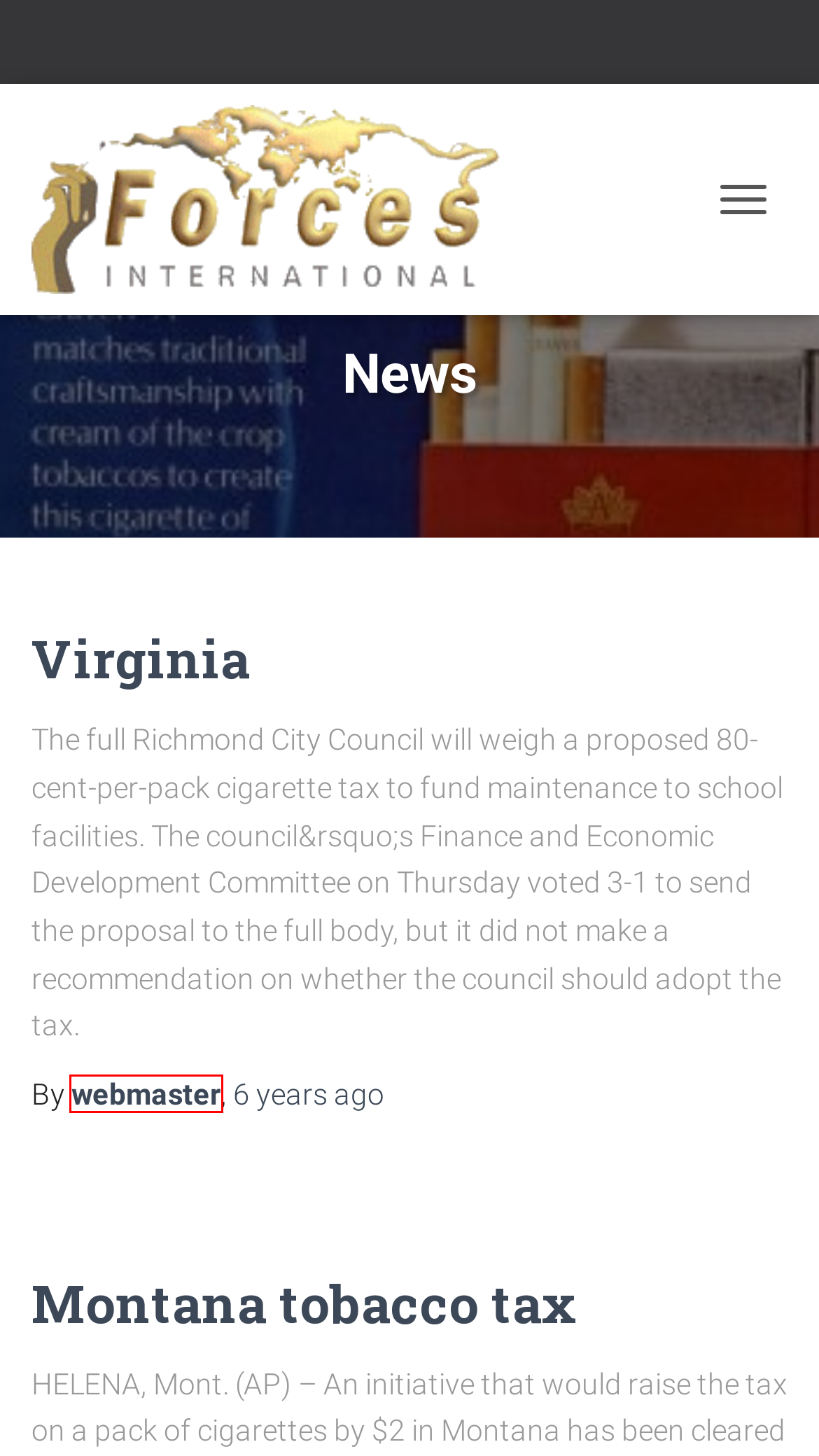Evaluate the webpage screenshot and identify the element within the red bounding box. Select the webpage description that best fits the new webpage after clicking the highlighted element. Here are the candidates:
A. Virginia - Forces International
B. May 2010 - Forces International
C. webmaster, Author at Forces International
D. Home - Forces International
E. May 2016 - Forces International
F. August 2009 - Forces International
G. November 2010 - Forces International
H. August 2015 - Forces International

C